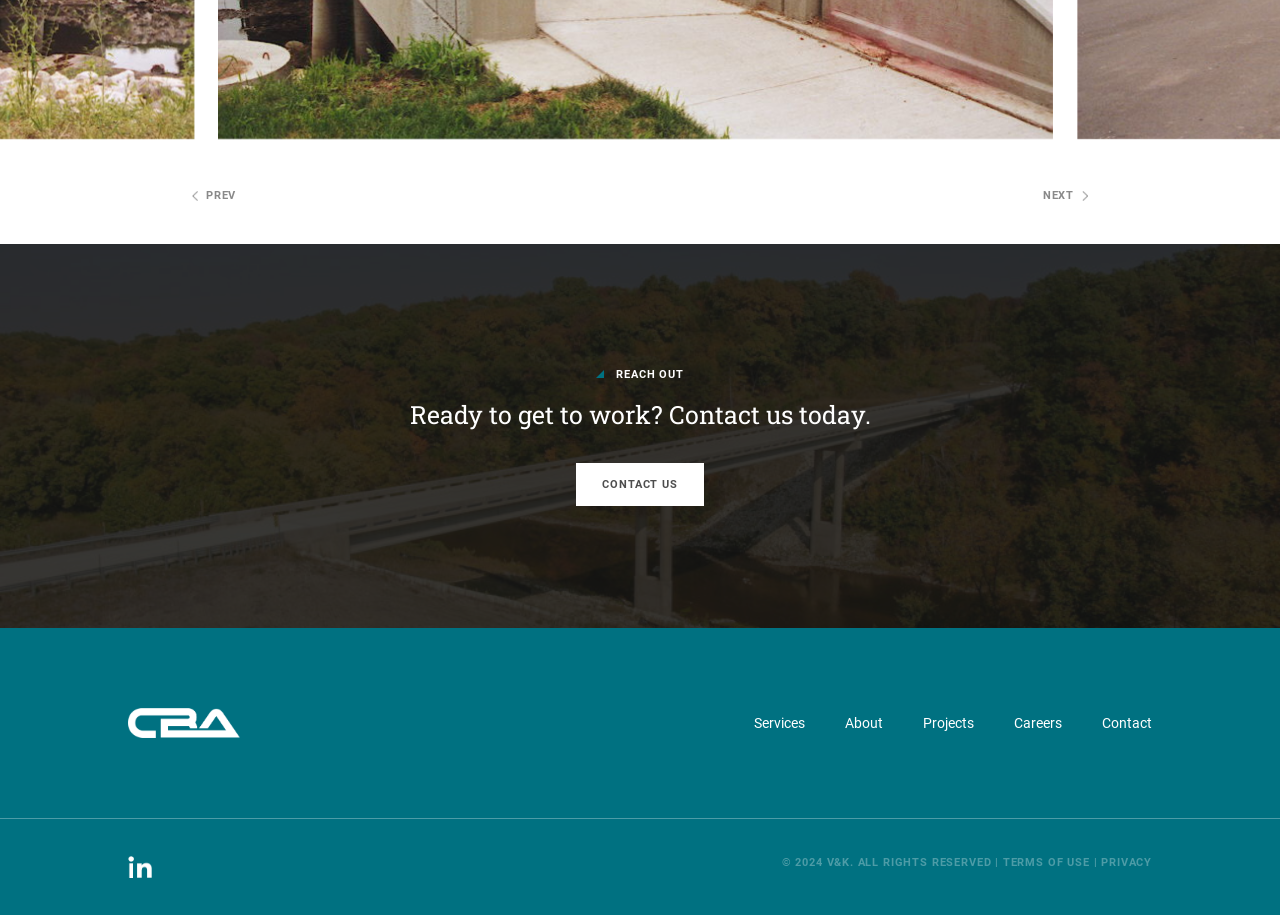Answer the question in a single word or phrase:
What is the main call-to-action?

Contact us